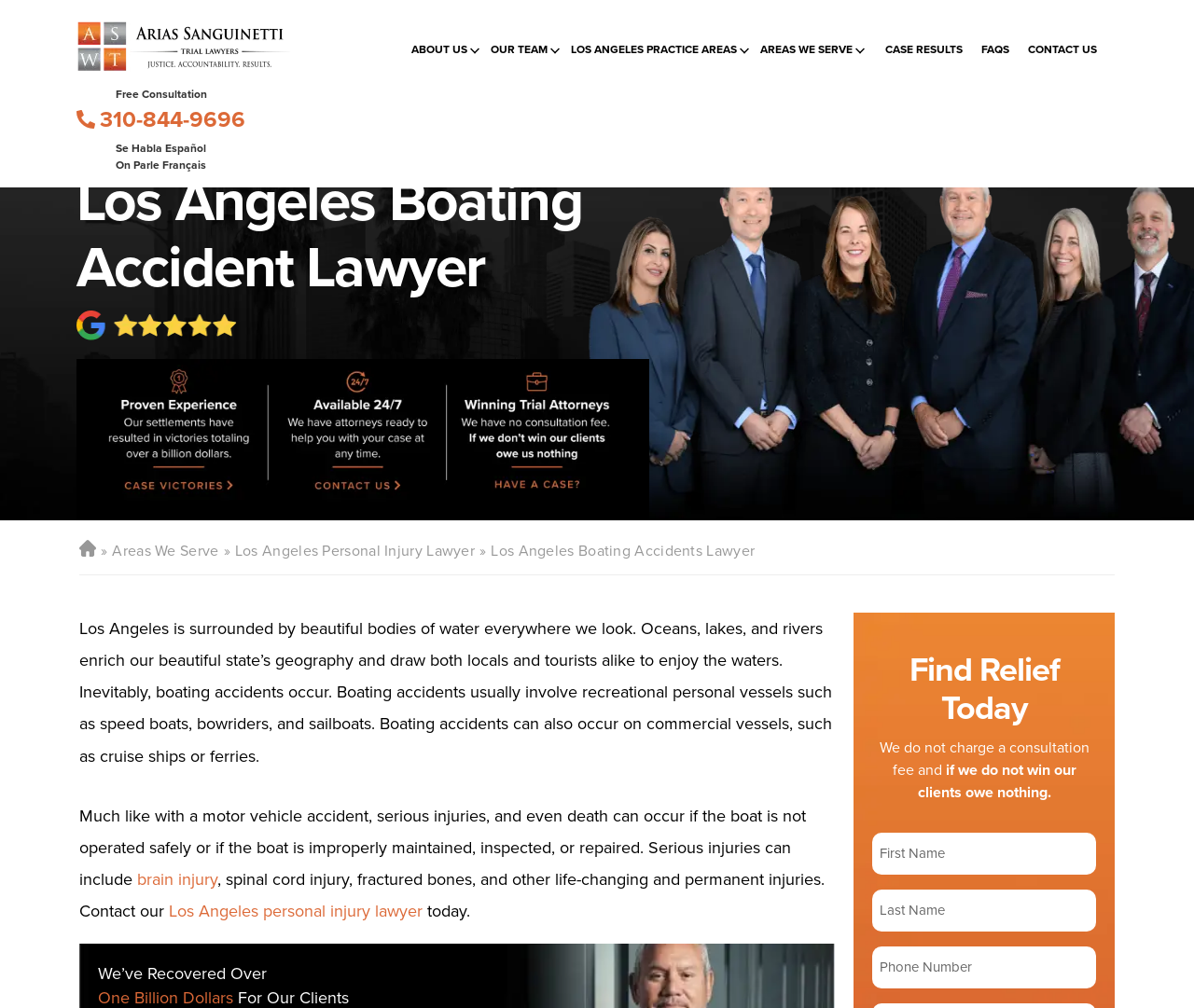Please answer the following question using a single word or phrase: What is the policy on consultation fees?

No fee if no win